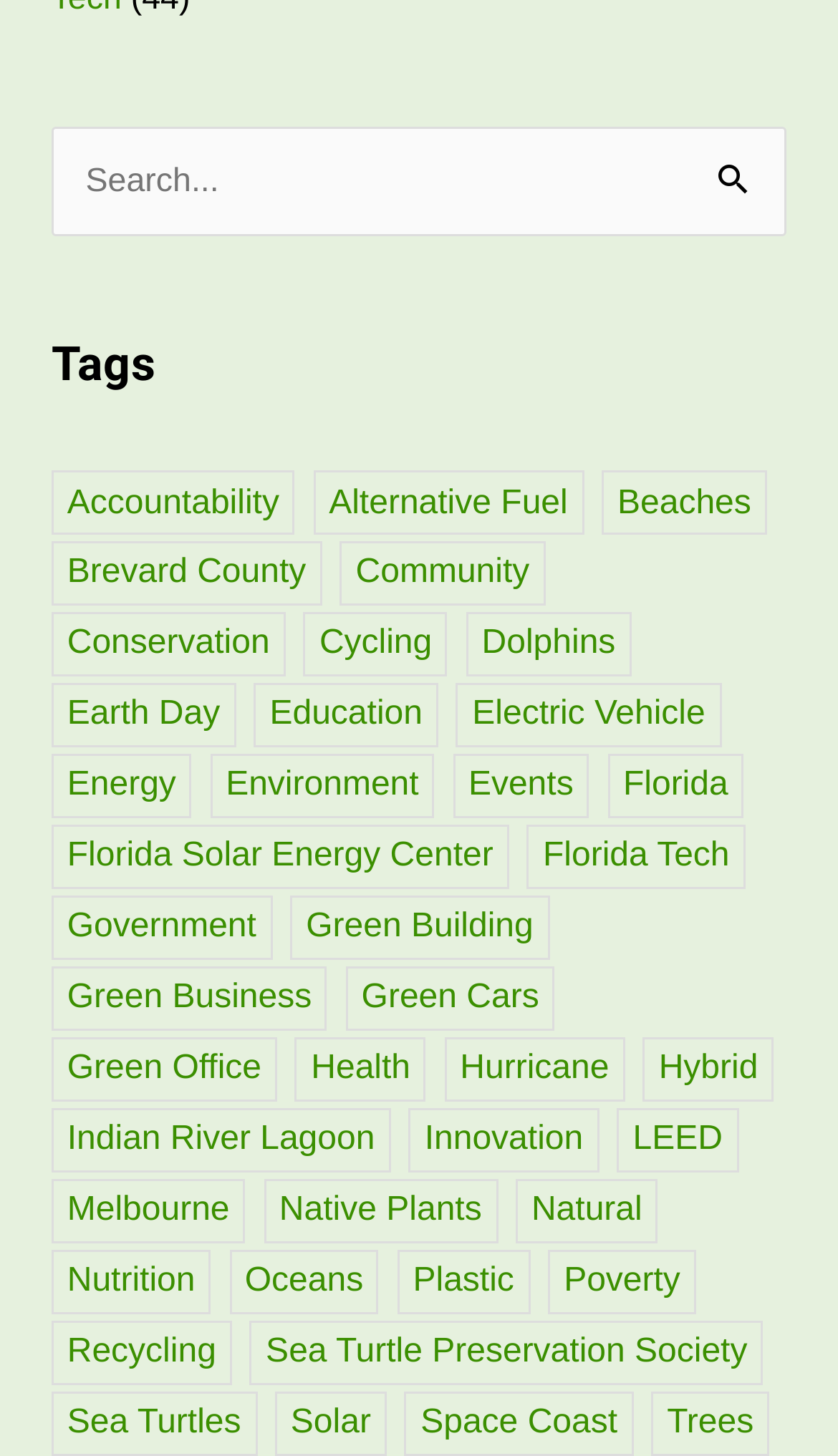Locate the bounding box coordinates of the clickable region to complete the following instruction: "View 'Brevard County' items."

[0.061, 0.371, 0.384, 0.417]